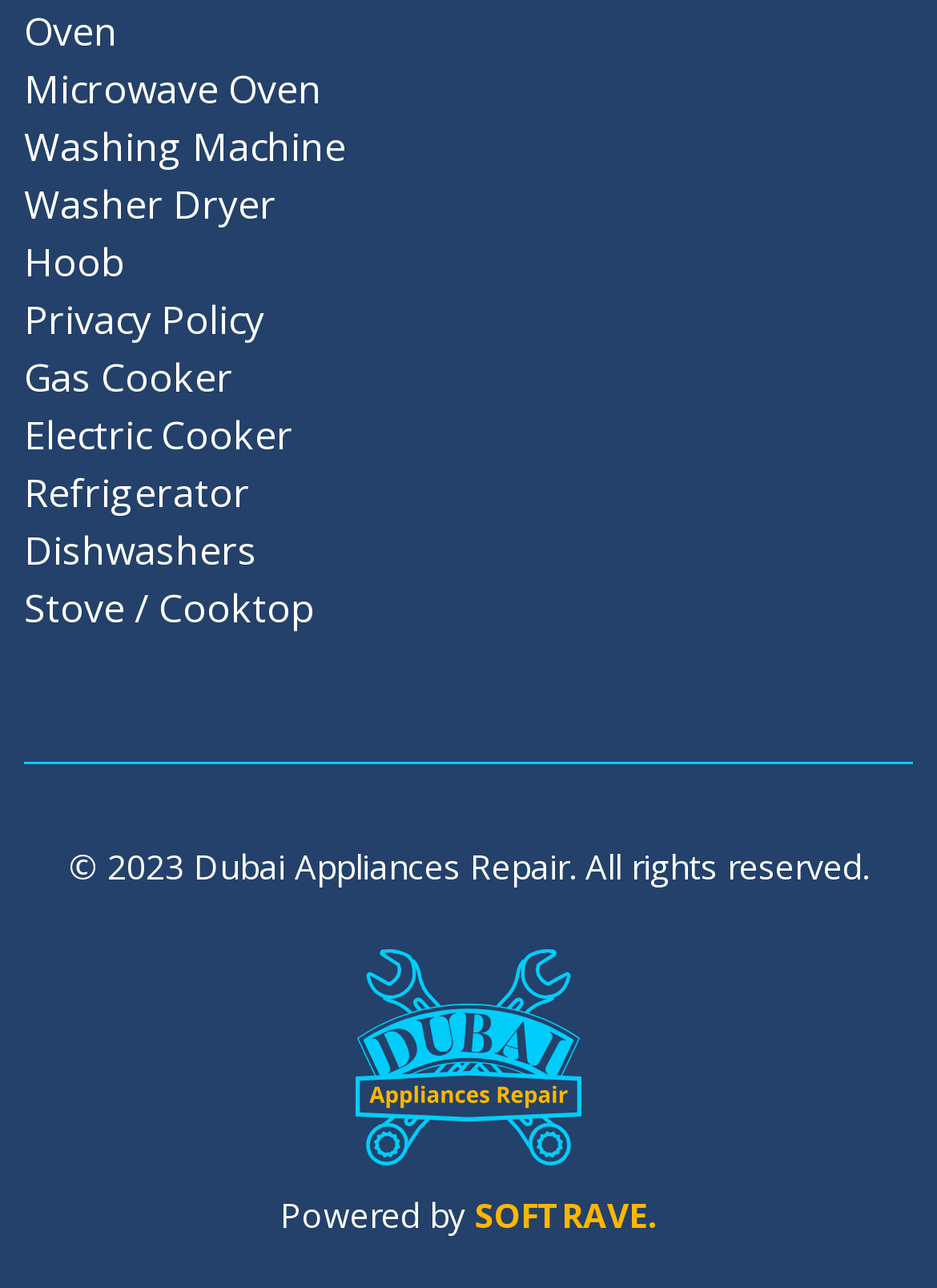What is the name of the company providing appliance repairing service?
Look at the screenshot and respond with a single word or phrase.

Dubai Appliances Repair